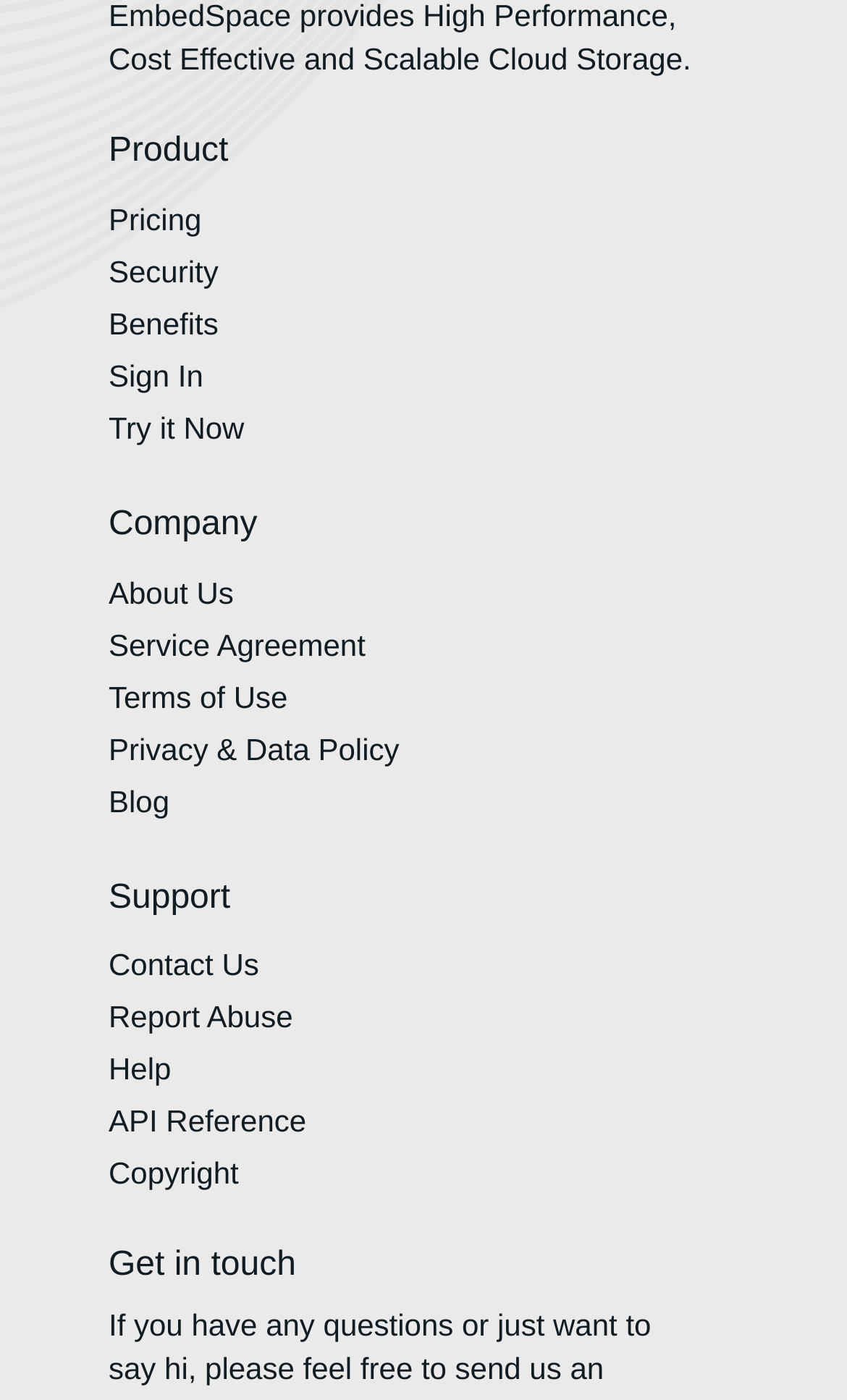Refer to the screenshot and answer the following question in detail:
How many links are there under the 'Company' category?

There are three links under the 'Company' category, which are 'About Us', 'Service Agreement', and 'Terms of Use'.